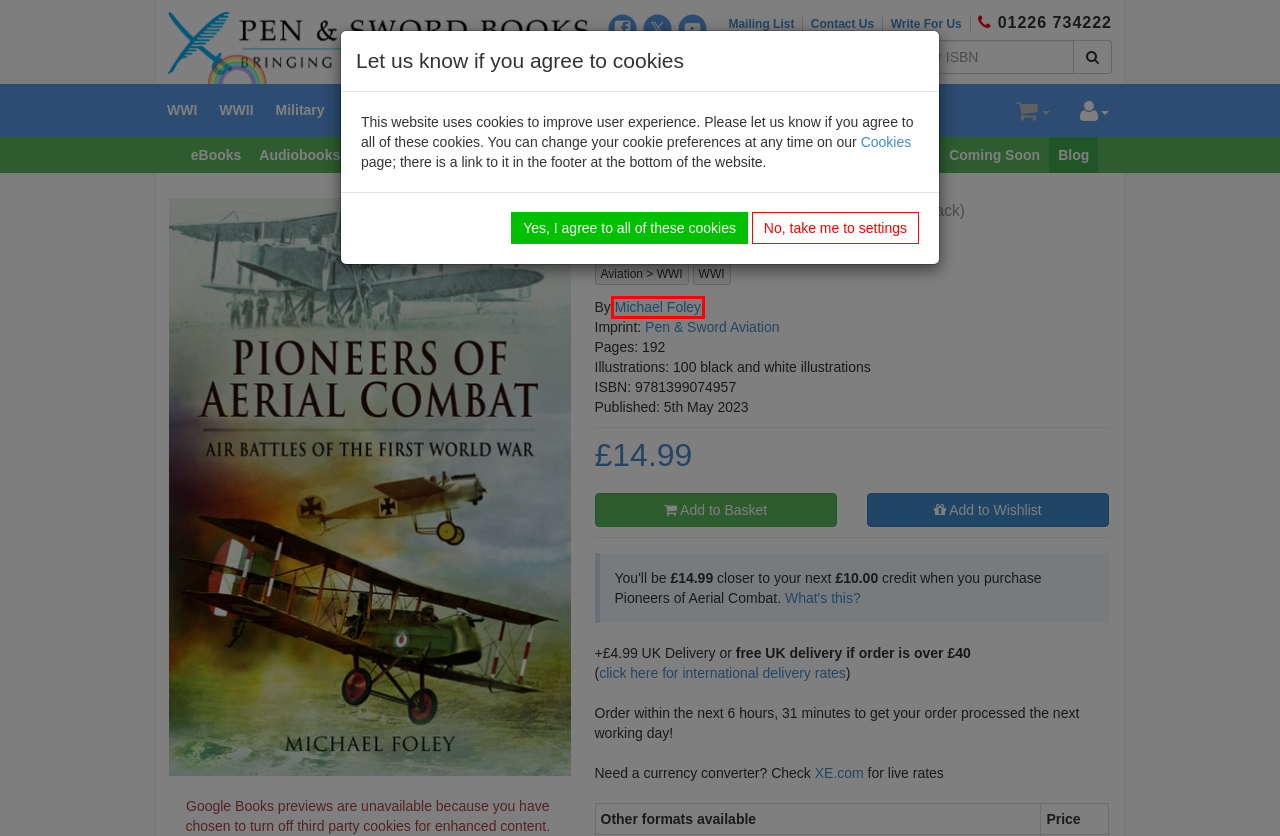You are looking at a screenshot of a webpage with a red bounding box around an element. Determine the best matching webpage description for the new webpage resulting from clicking the element in the red bounding box. Here are the descriptions:
A. Pen and Sword Books: Military History and Nostalgia Book Publishers
B. Pen and Sword Books: Coming Soon
C. Pen and Sword Books: Titles by  Michael Foley
D. Xe: Currency Exchange Rates and International Money Transfers
E. Pen and Sword Books: Login
F. Pen and Sword Audiobooks: Latest Releases
G. Pen and Sword Books: Delivery
H. Pen and Sword eBooks: Latest Releases

C